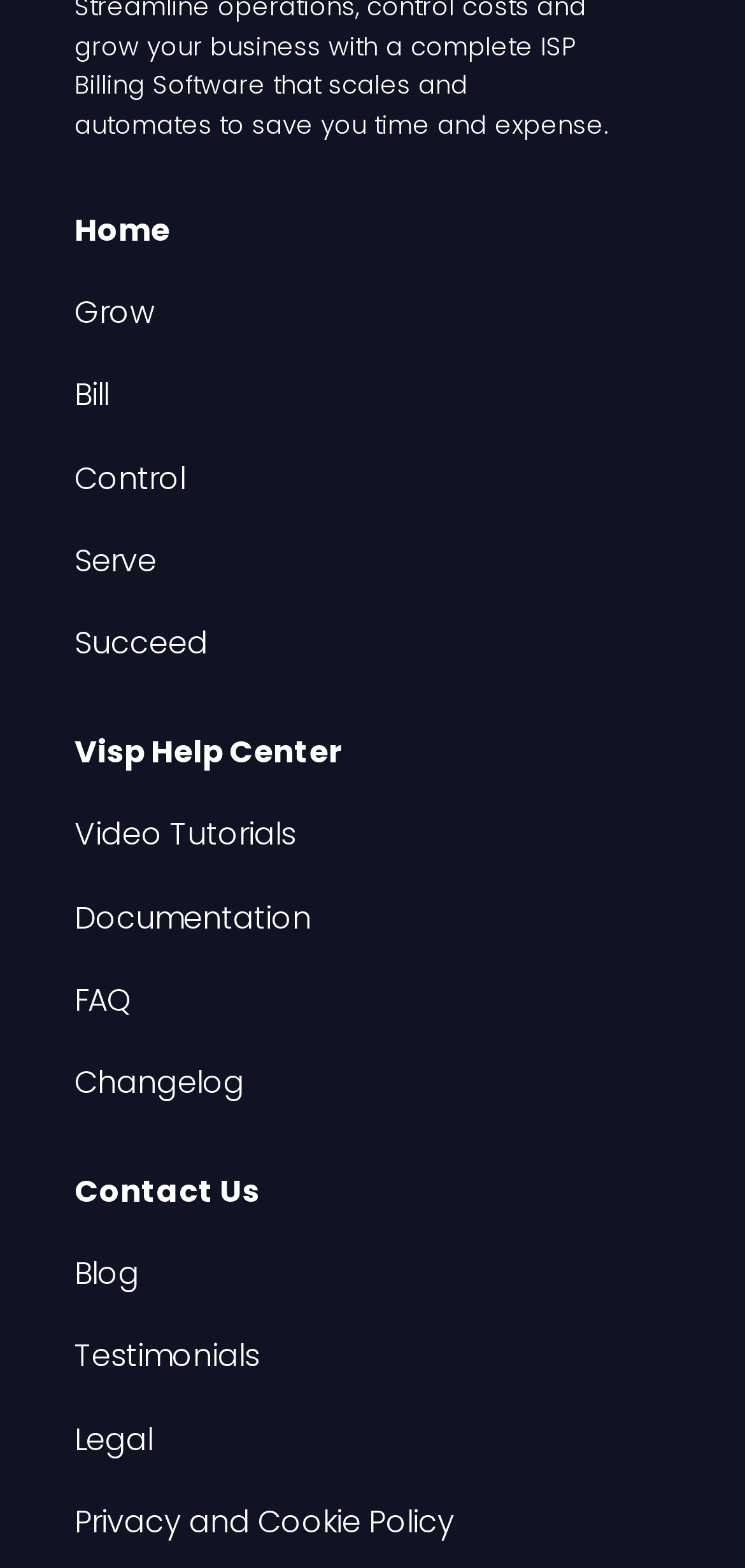Identify the bounding box coordinates of the part that should be clicked to carry out this instruction: "learn about video tutorials".

[0.1, 0.518, 0.397, 0.546]